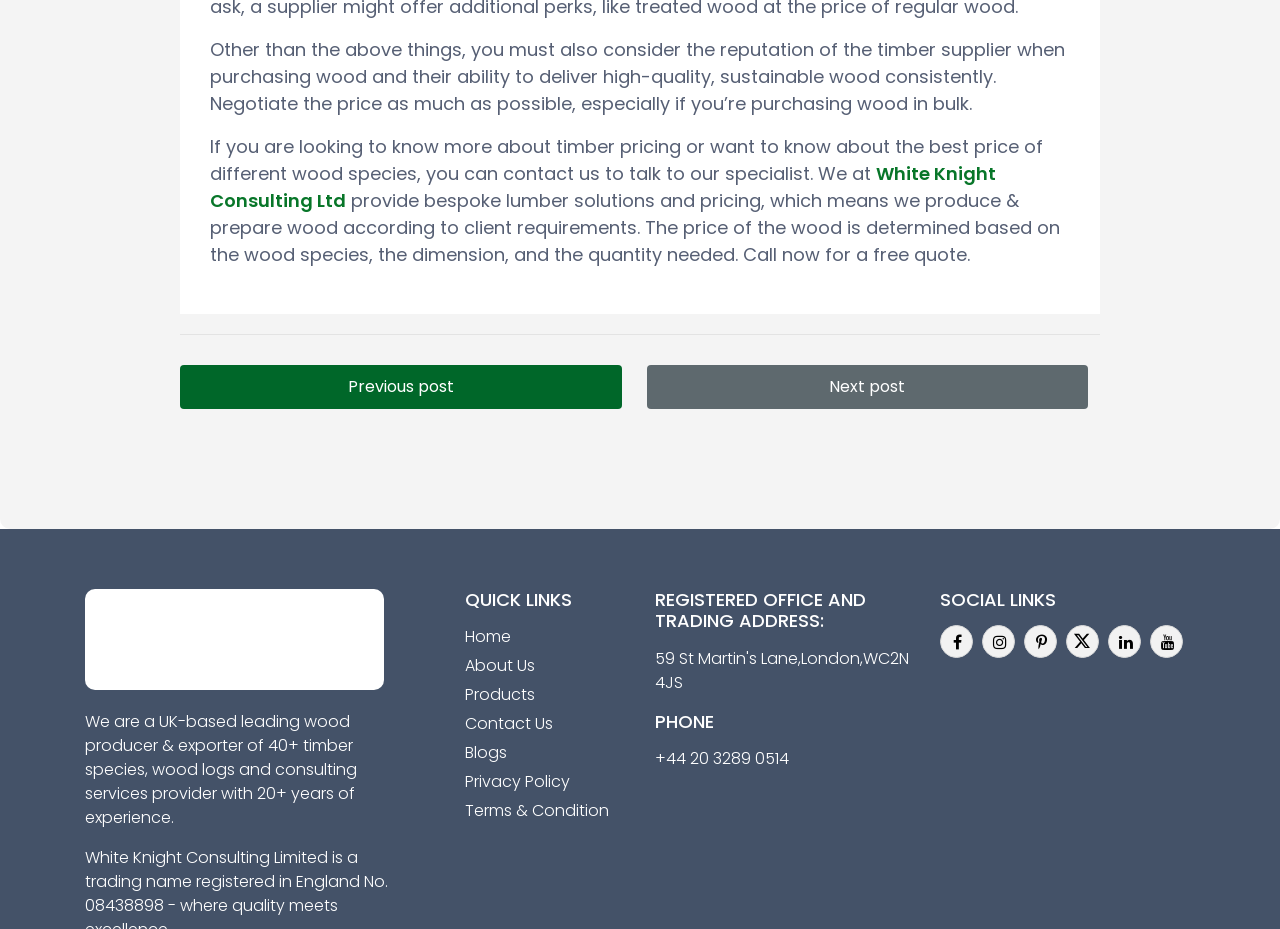Give a one-word or short-phrase answer to the following question: 
What kind of services does the company provide?

lumber solutions and pricing